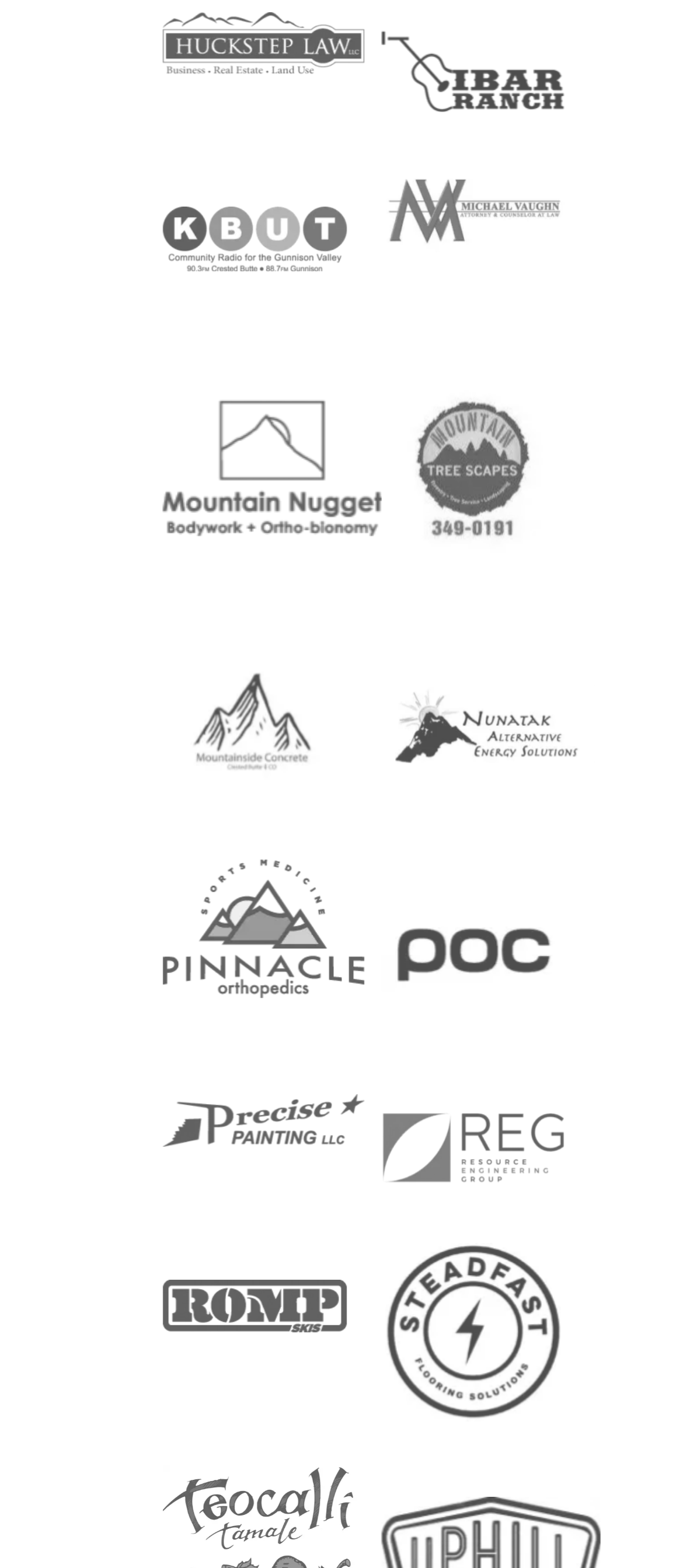Kindly provide the bounding box coordinates of the section you need to click on to fulfill the given instruction: "explore Romp Skis website".

[0.212, 0.84, 0.532, 0.859]